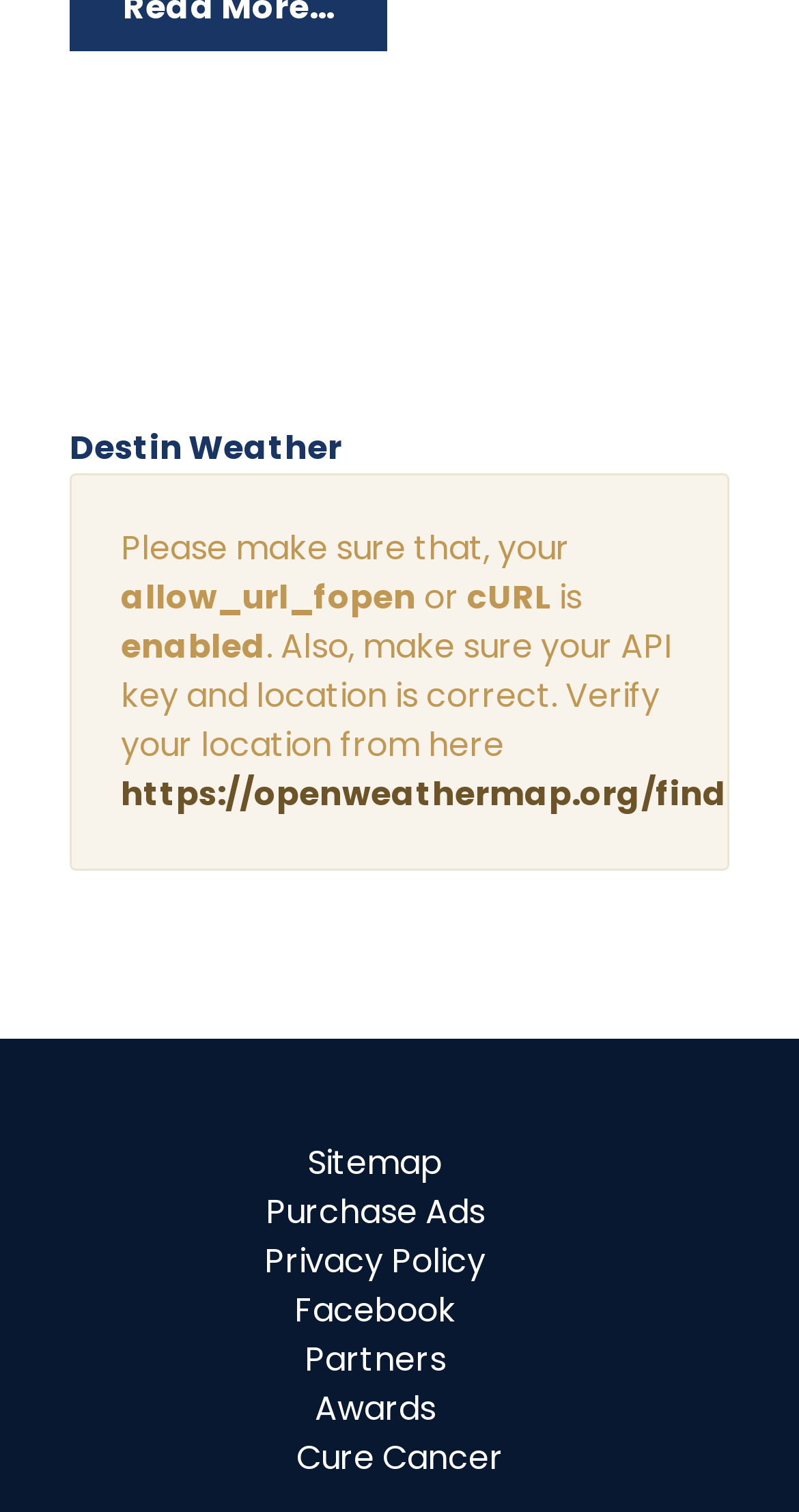Provide a short answer to the following question with just one word or phrase: What is the recommended setting for allow_url_fopen?

enabled